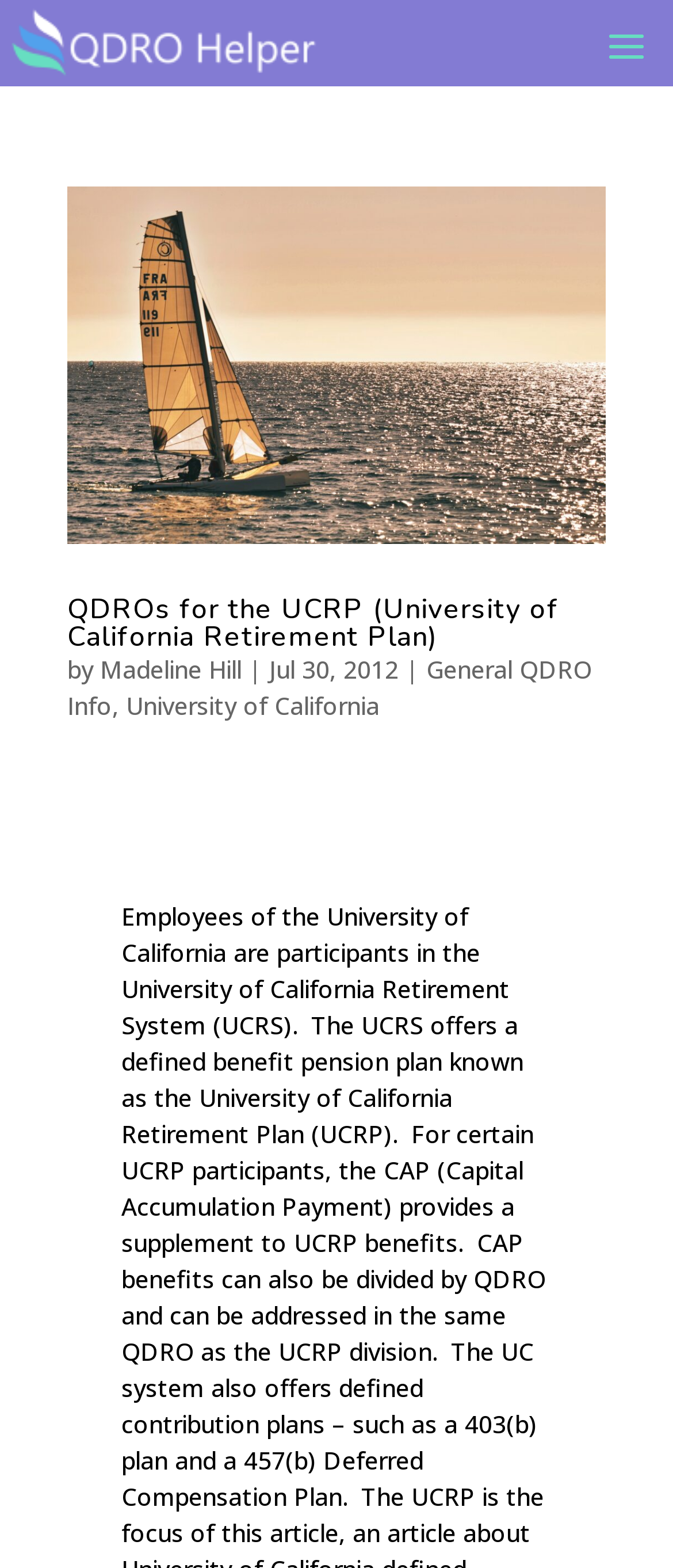When was the article about QDROs for the UCRP published?
Using the image as a reference, deliver a detailed and thorough answer to the question.

The publication date of the article can be found in the StaticText element with the text 'Jul 30, 2012', which is located below the heading 'QDROs for the UCRP (University of California Retirement Plan)' and has a bounding box of [0.4, 0.416, 0.592, 0.437].